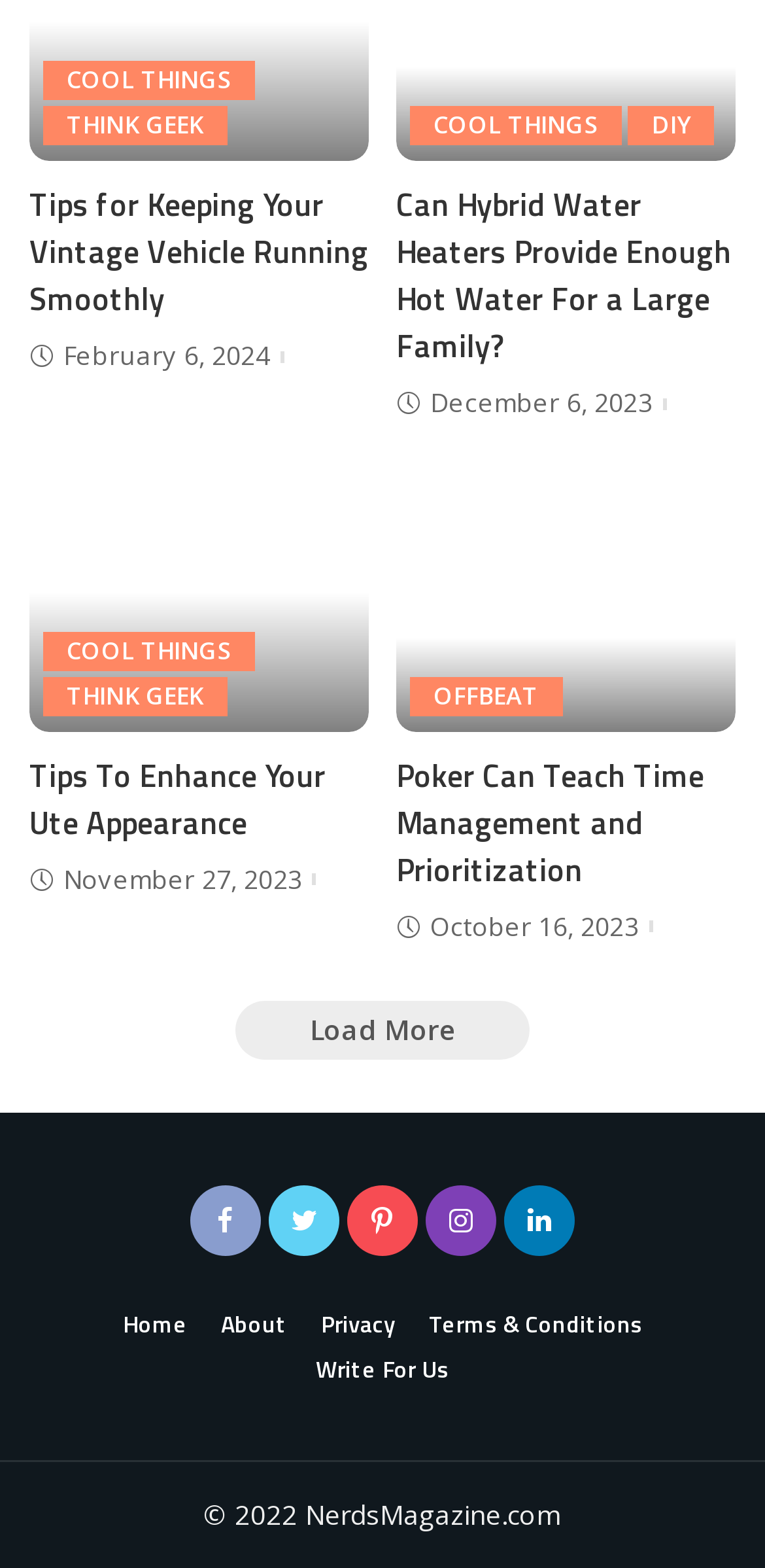Using the given description, provide the bounding box coordinates formatted as (top-left x, top-left y, bottom-right x, bottom-right y), with all values being floating point numbers between 0 and 1. Description: Think Geek

[0.056, 0.432, 0.297, 0.457]